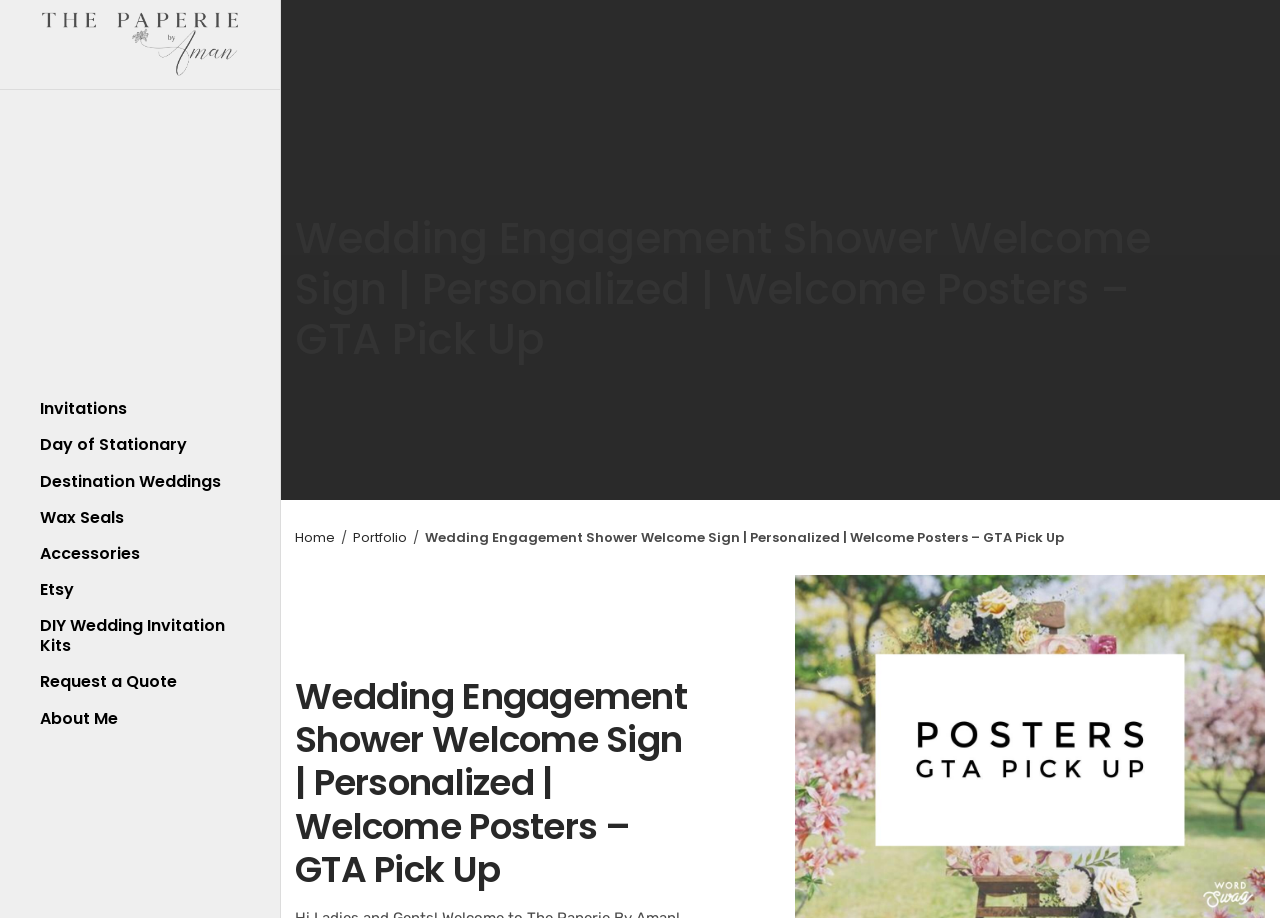Please determine the bounding box coordinates for the UI element described here. Use the format (top-left x, top-left y, bottom-right x, bottom-right y) with values bounded between 0 and 1: Wax Seals

[0.0, 0.543, 0.219, 0.583]